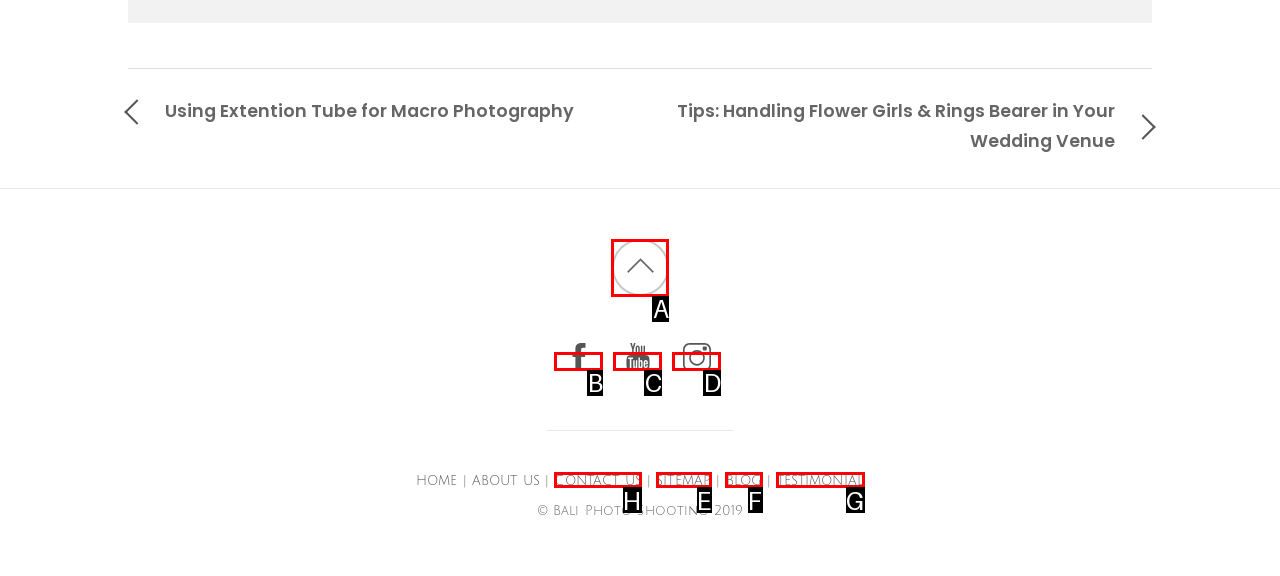Which lettered option should be clicked to achieve the task: Contact us? Choose from the given choices.

H